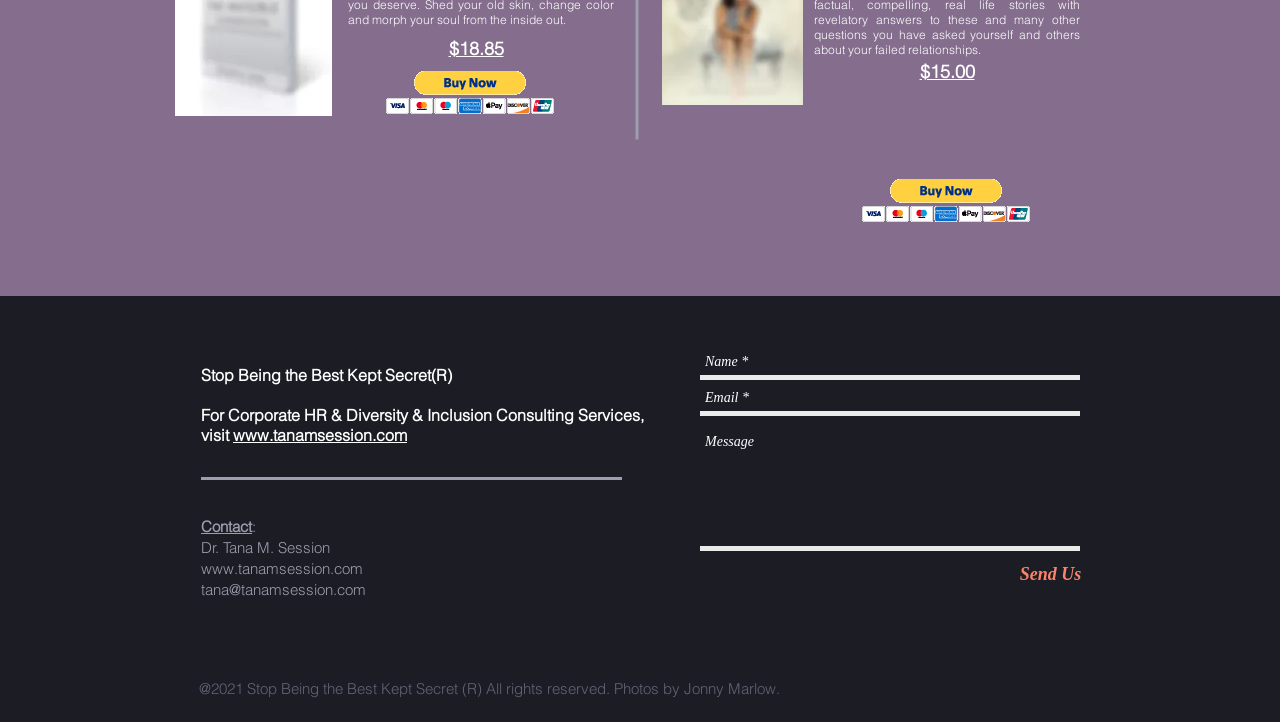Pinpoint the bounding box coordinates of the element you need to click to execute the following instruction: "Buy now via PayPal". The bounding box should be represented by four float numbers between 0 and 1, in the format [left, top, right, bottom].

[0.301, 0.096, 0.434, 0.161]